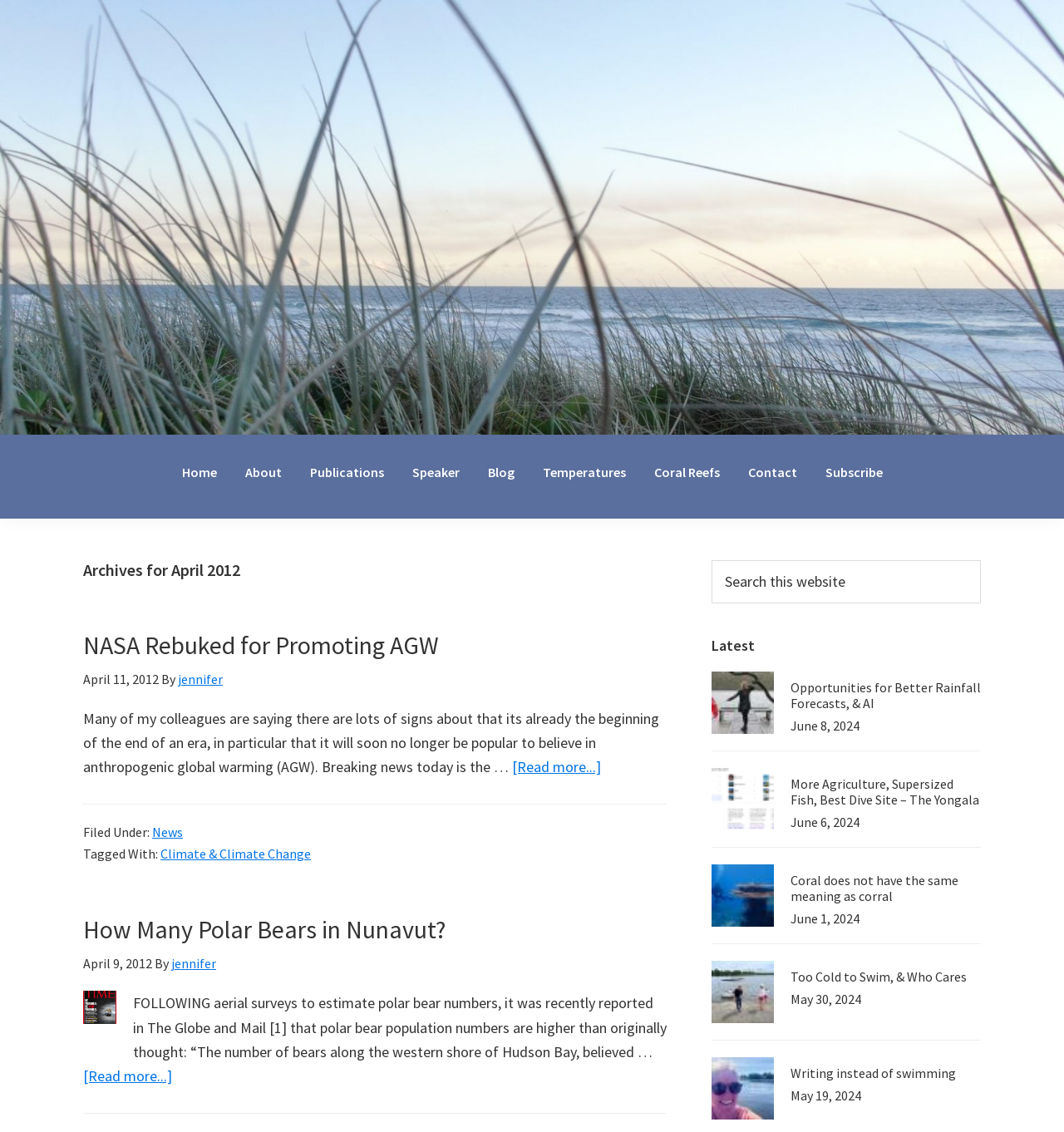Locate the bounding box coordinates of the region to be clicked to comply with the following instruction: "View the 'Latest' articles". The coordinates must be four float numbers between 0 and 1, in the form [left, top, right, bottom].

[0.669, 0.563, 0.922, 0.578]